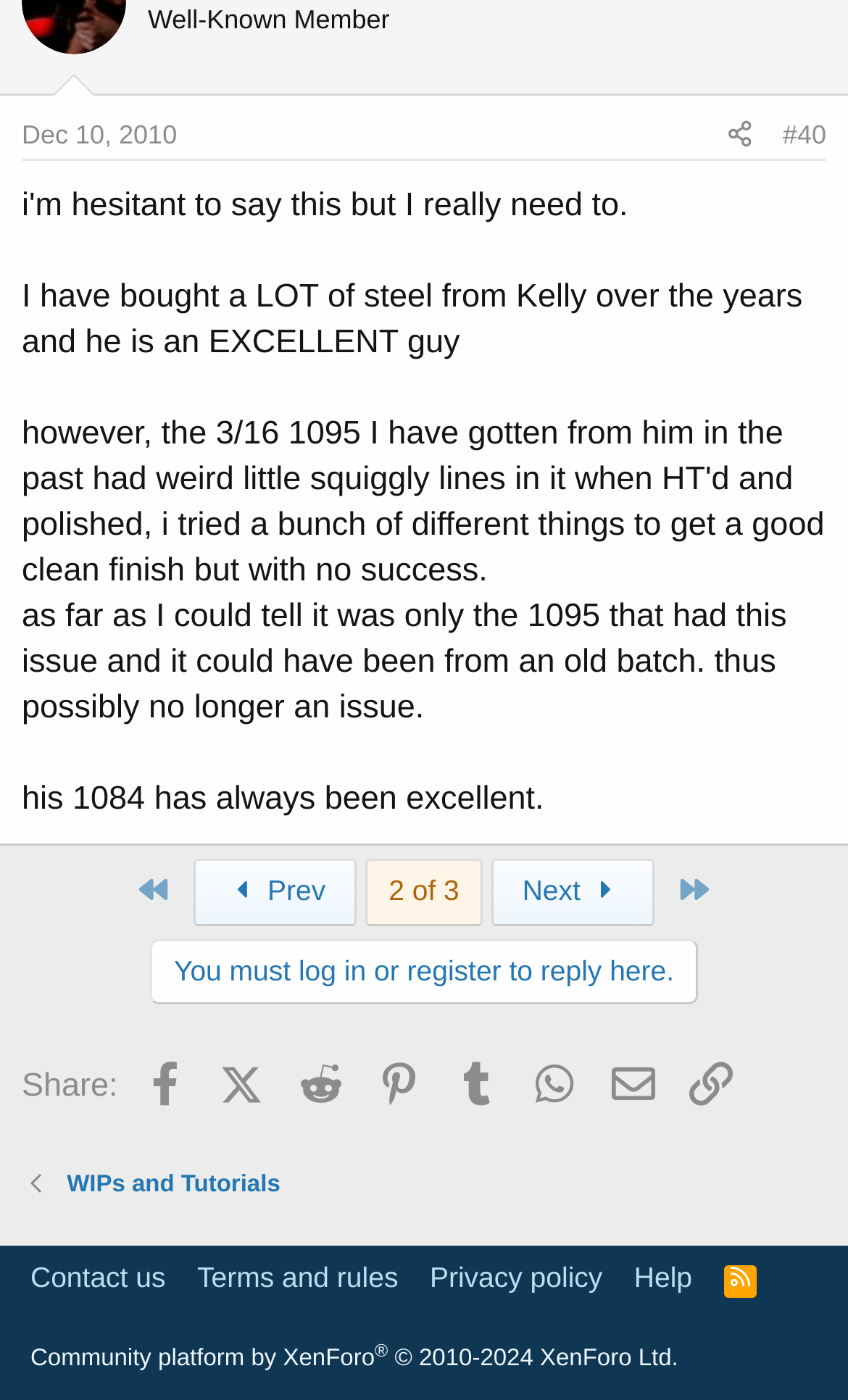Determine the bounding box coordinates of the clickable region to follow the instruction: "Click on the 'Next' link".

[0.58, 0.614, 0.772, 0.661]